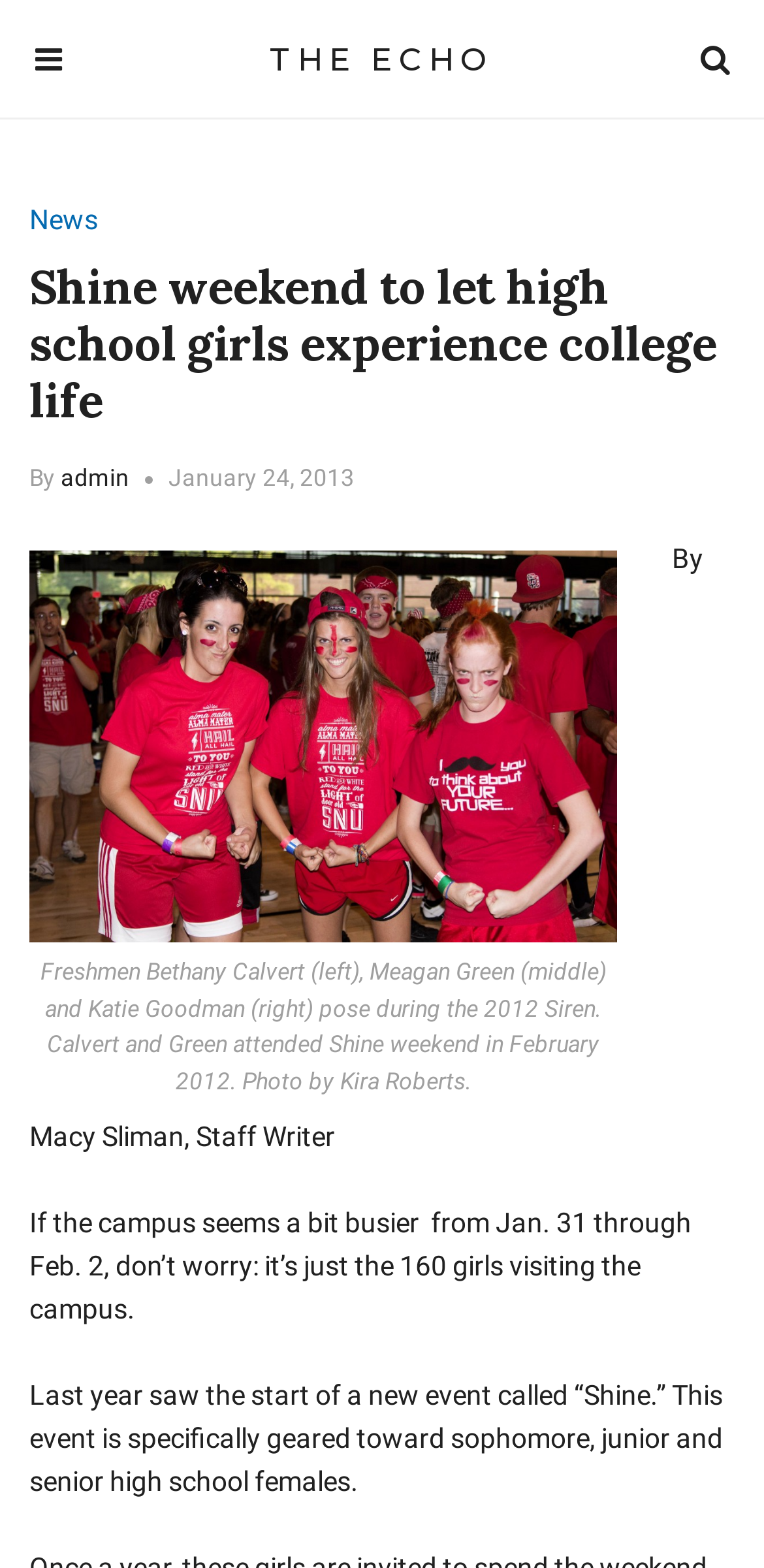Predict the bounding box of the UI element based on this description: "The Echo".

[0.353, 0.001, 0.647, 0.076]